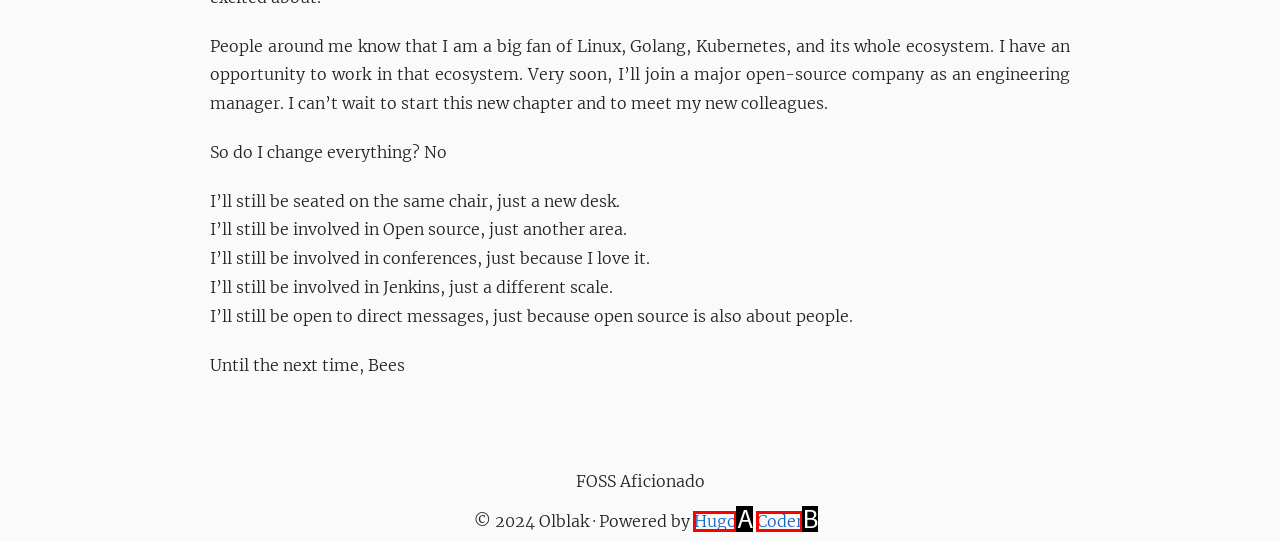Choose the option that best matches the description: Coder
Indicate the letter of the matching option directly.

B